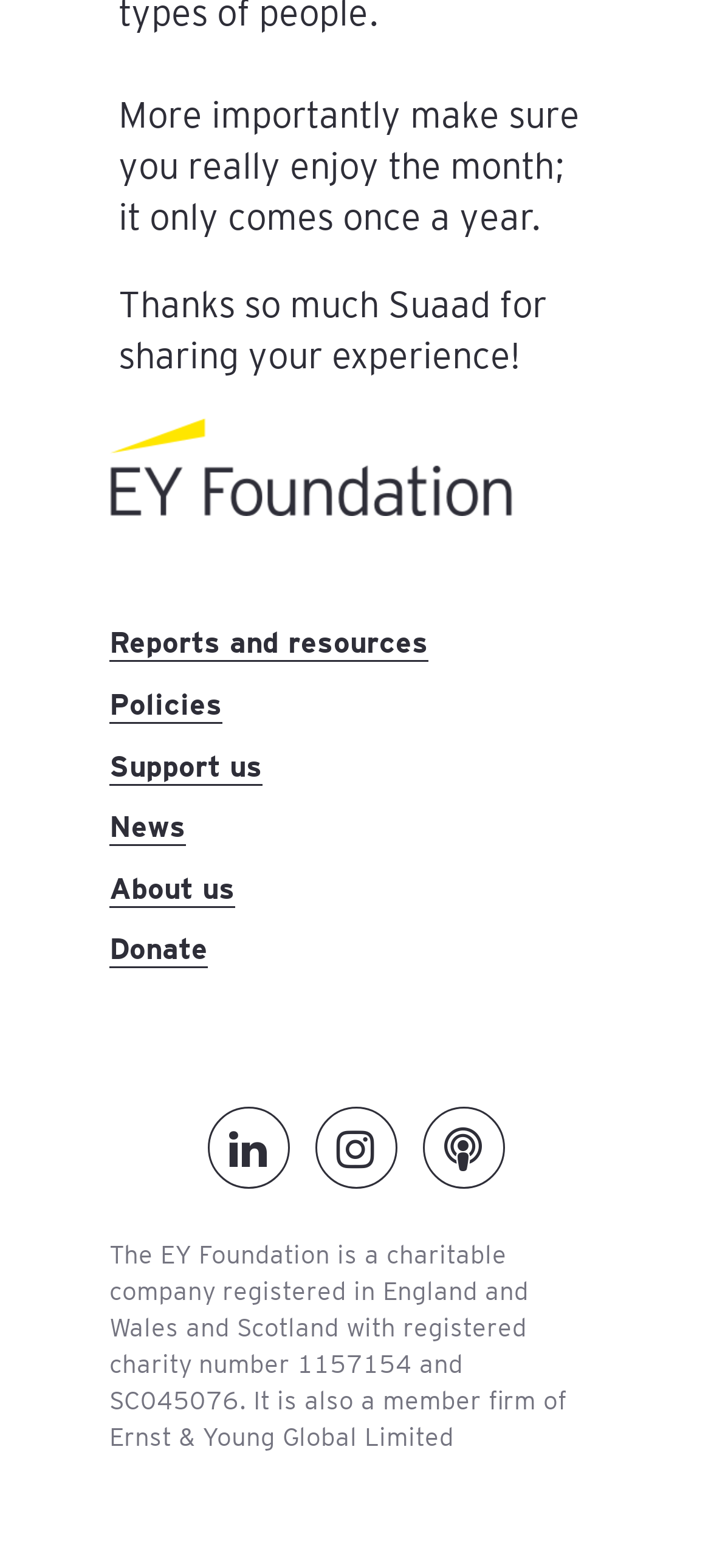How many empty lines are there at the bottom of the page?
Answer briefly with a single word or phrase based on the image.

2